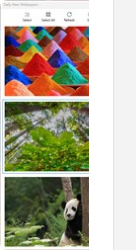What type of environment is created by the second wallpaper?
Provide an in-depth answer to the question, covering all aspects.

The caption describes the second wallpaper as a serene landscape showcasing lush greenery, which implies that it creates a calm and refreshing environment, likely evoking feelings of serenity and tranquility.